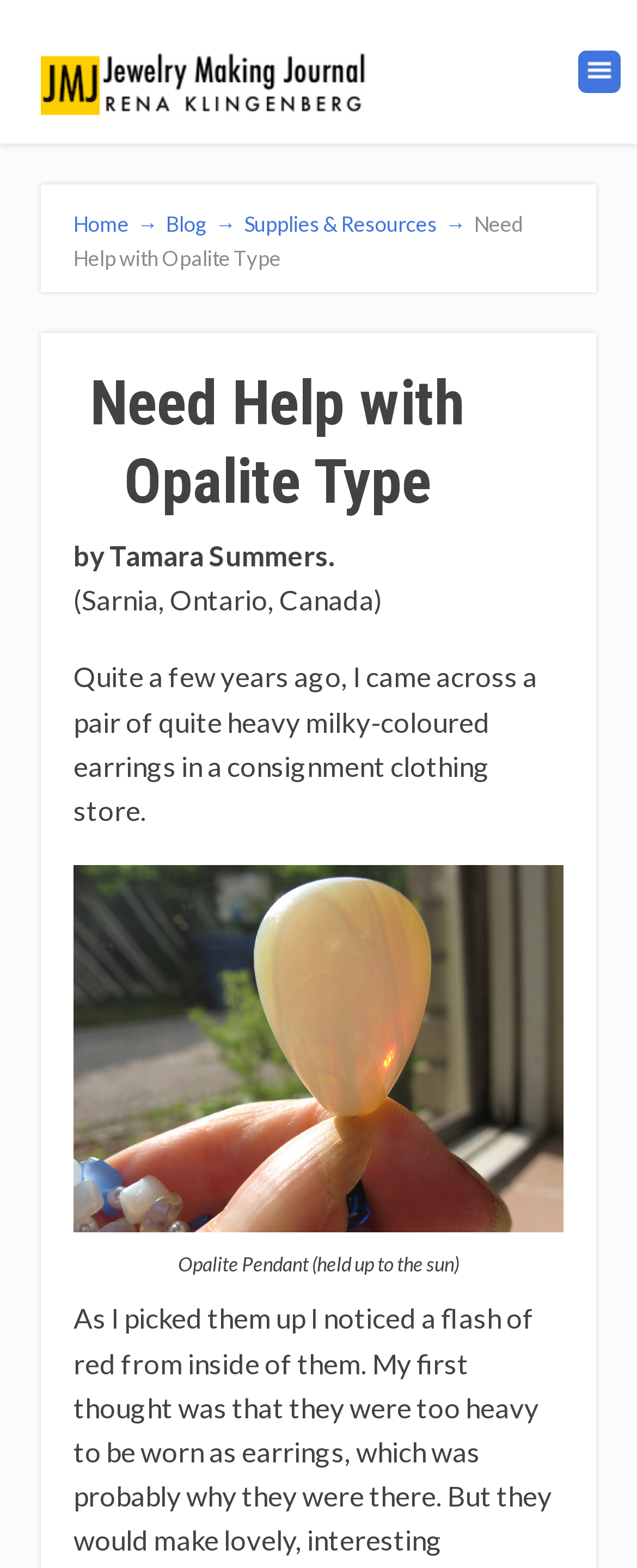Given the description "alt="Jewelry Making Journal"", determine the bounding box of the corresponding UI element.

[0.064, 0.062, 0.577, 0.082]